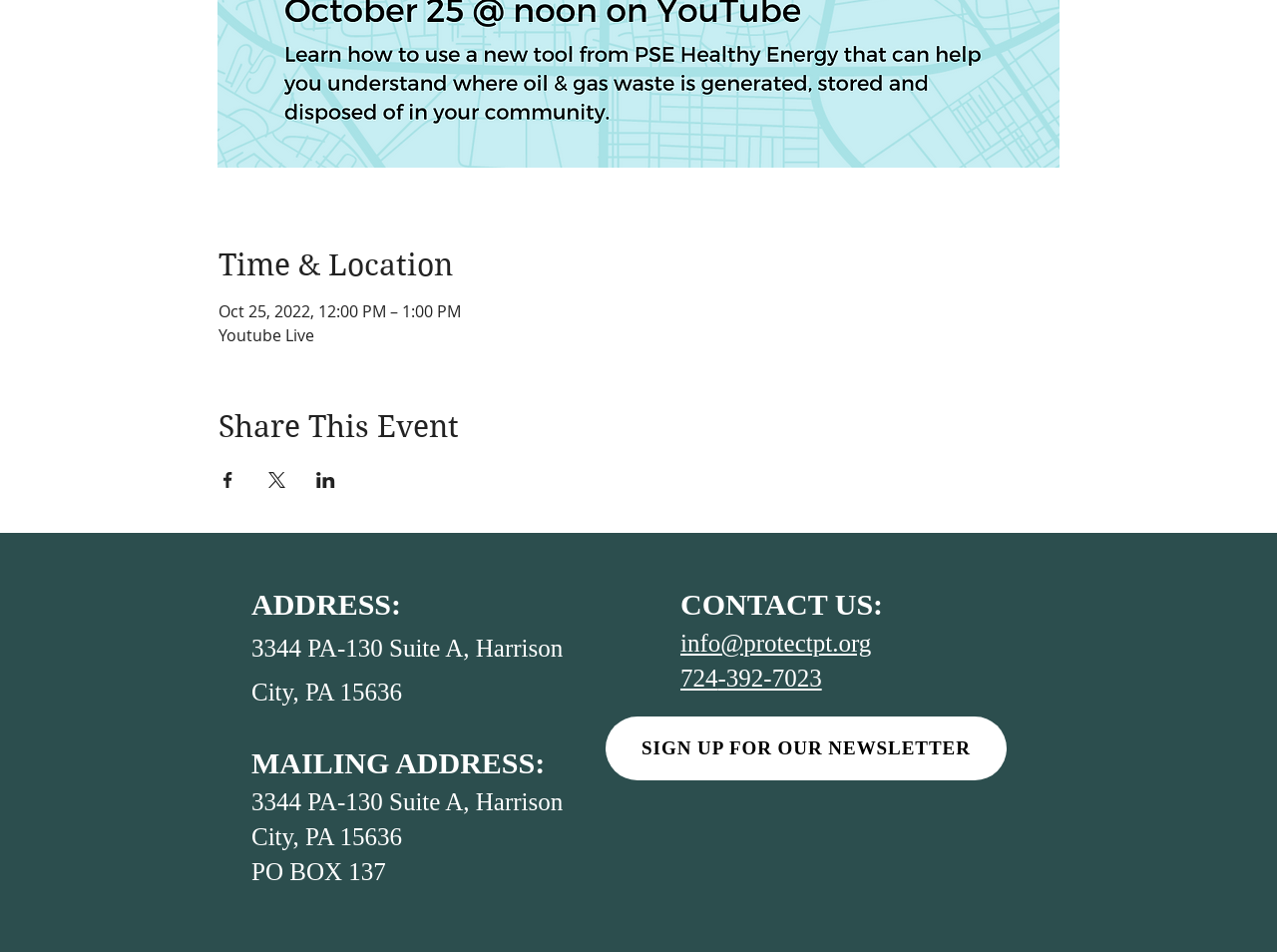Please provide a comprehensive answer to the question based on the screenshot: What is the event date and time?

I found the event date and time by looking at the 'Time & Location' section, where it is explicitly stated as 'Oct 25, 2022, 12:00 PM – 1:00 PM'.